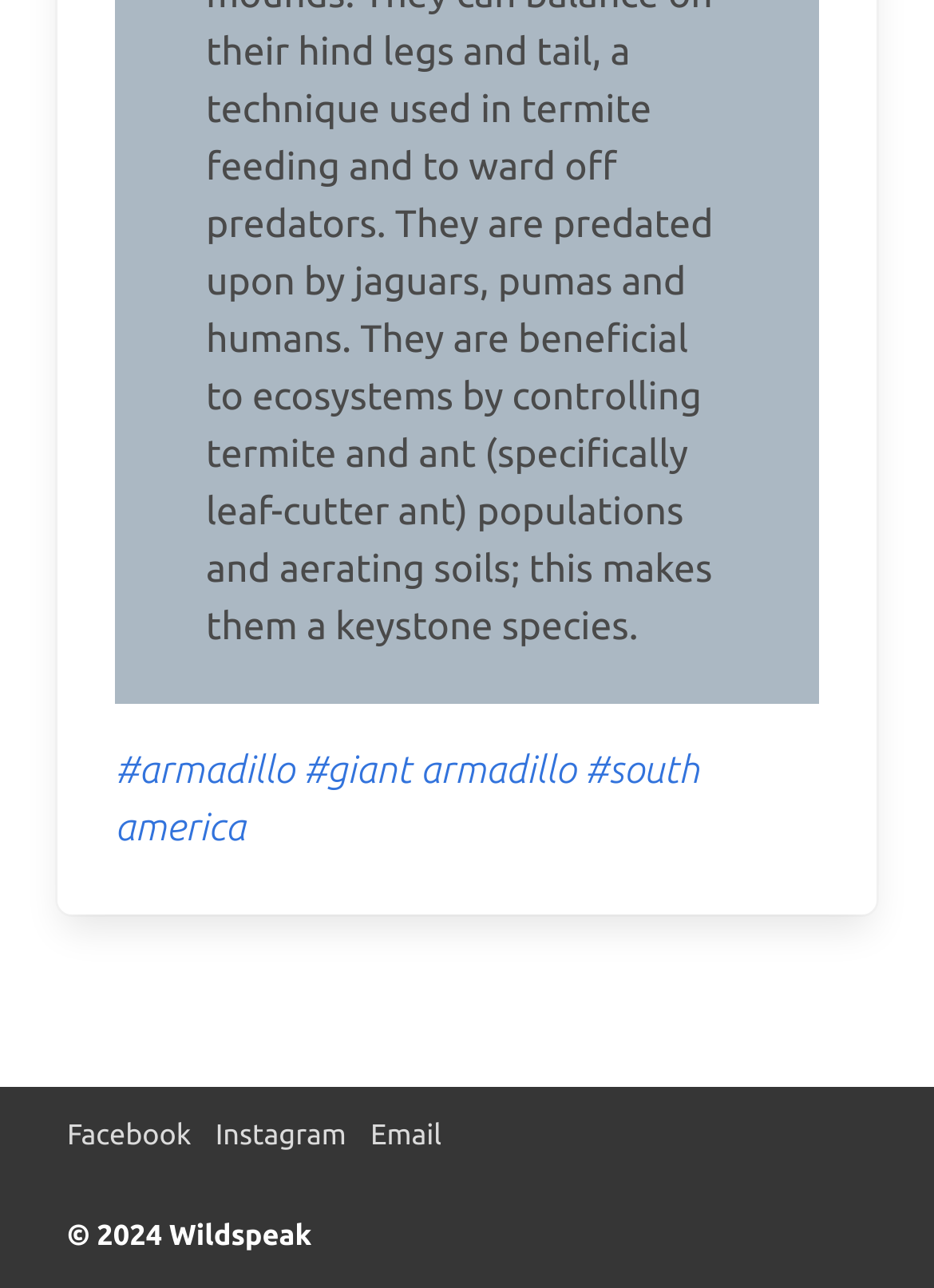Observe the image and answer the following question in detail: How many social media links are available?

I counted the number of social media links at the bottom of the webpage, which are Facebook, Instagram, and Email.